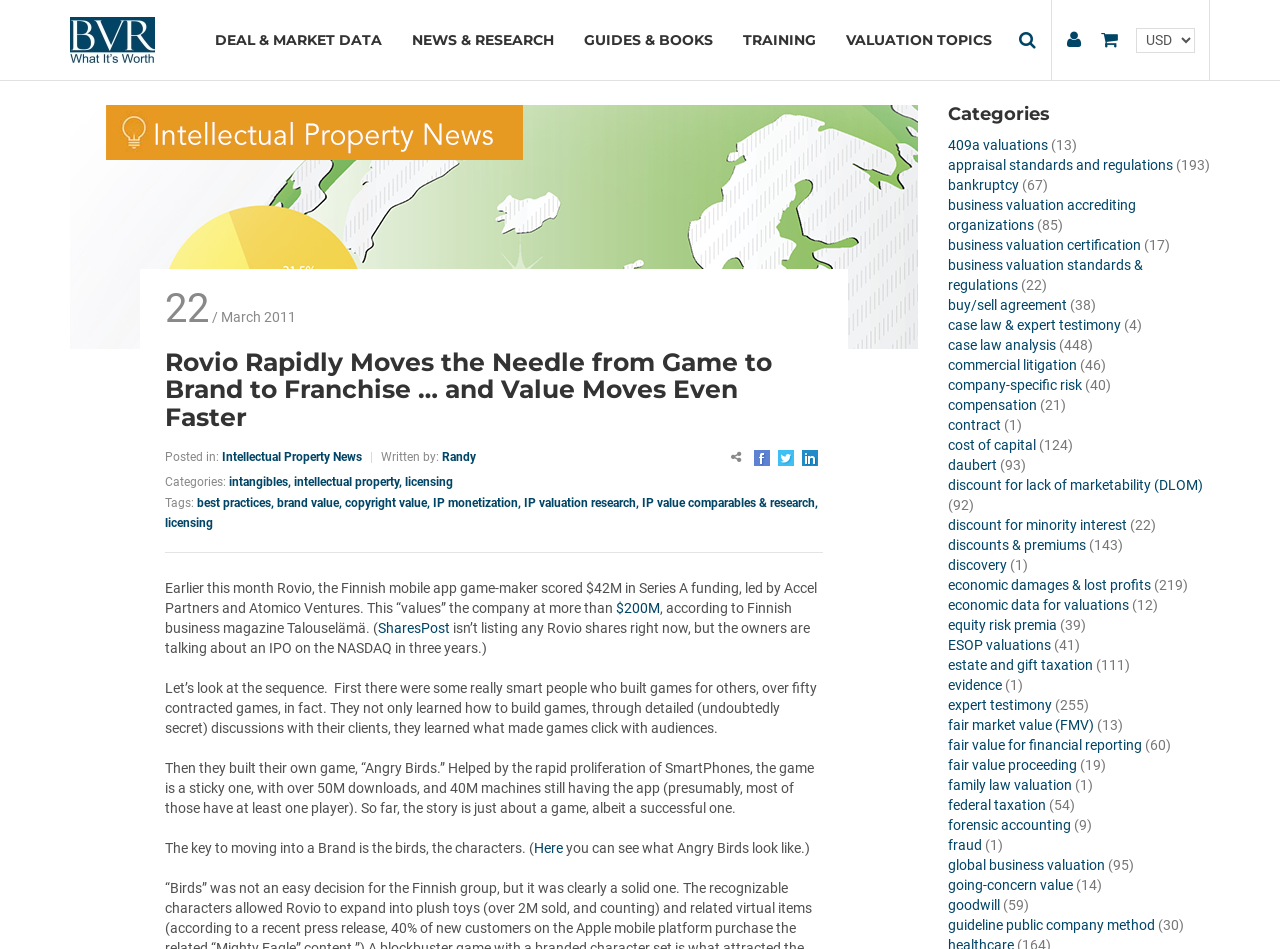What is the topic of the article?
Your answer should be a single word or phrase derived from the screenshot.

Business valuation